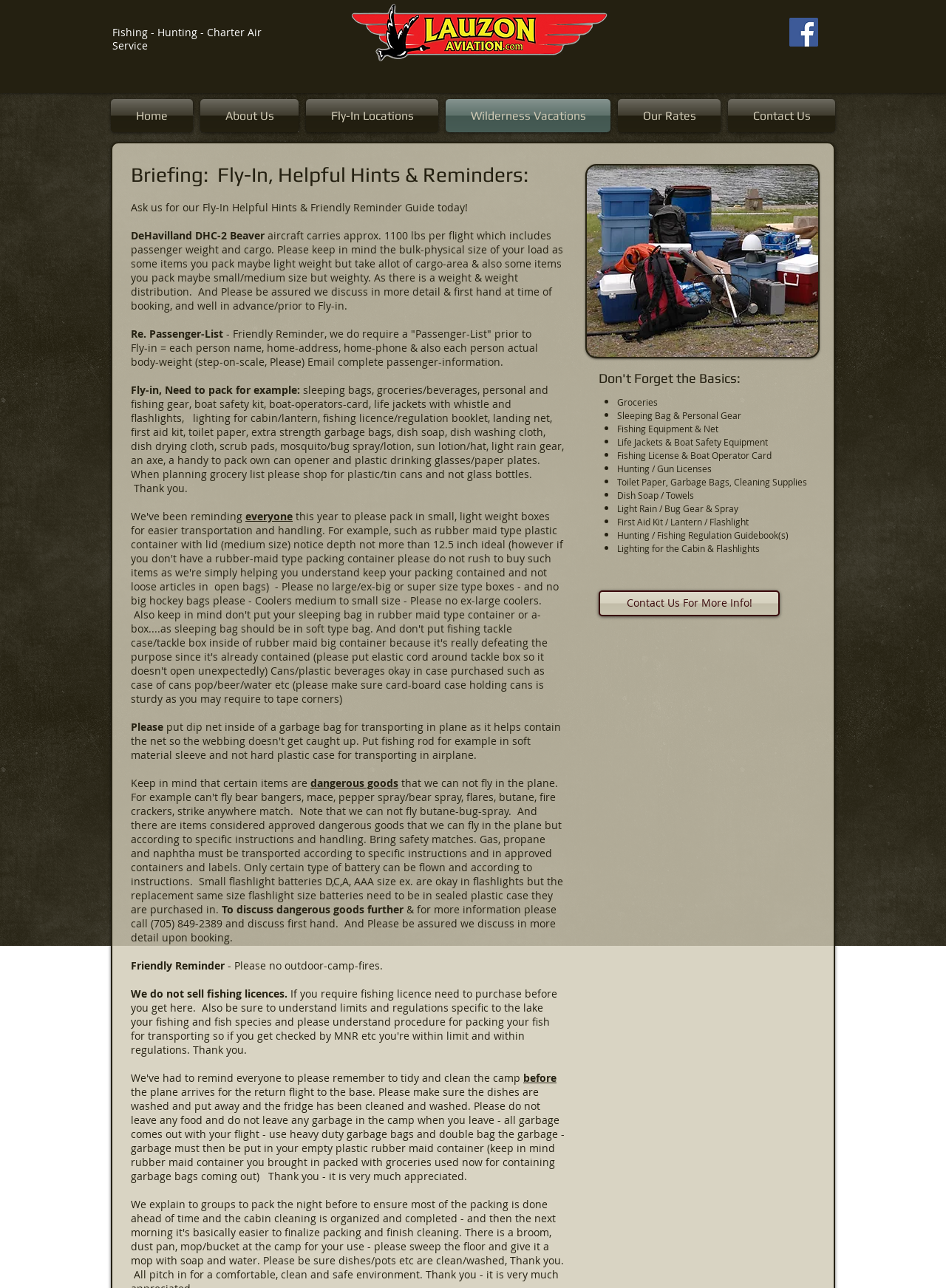Identify and provide the bounding box for the element described by: "calendar".

None